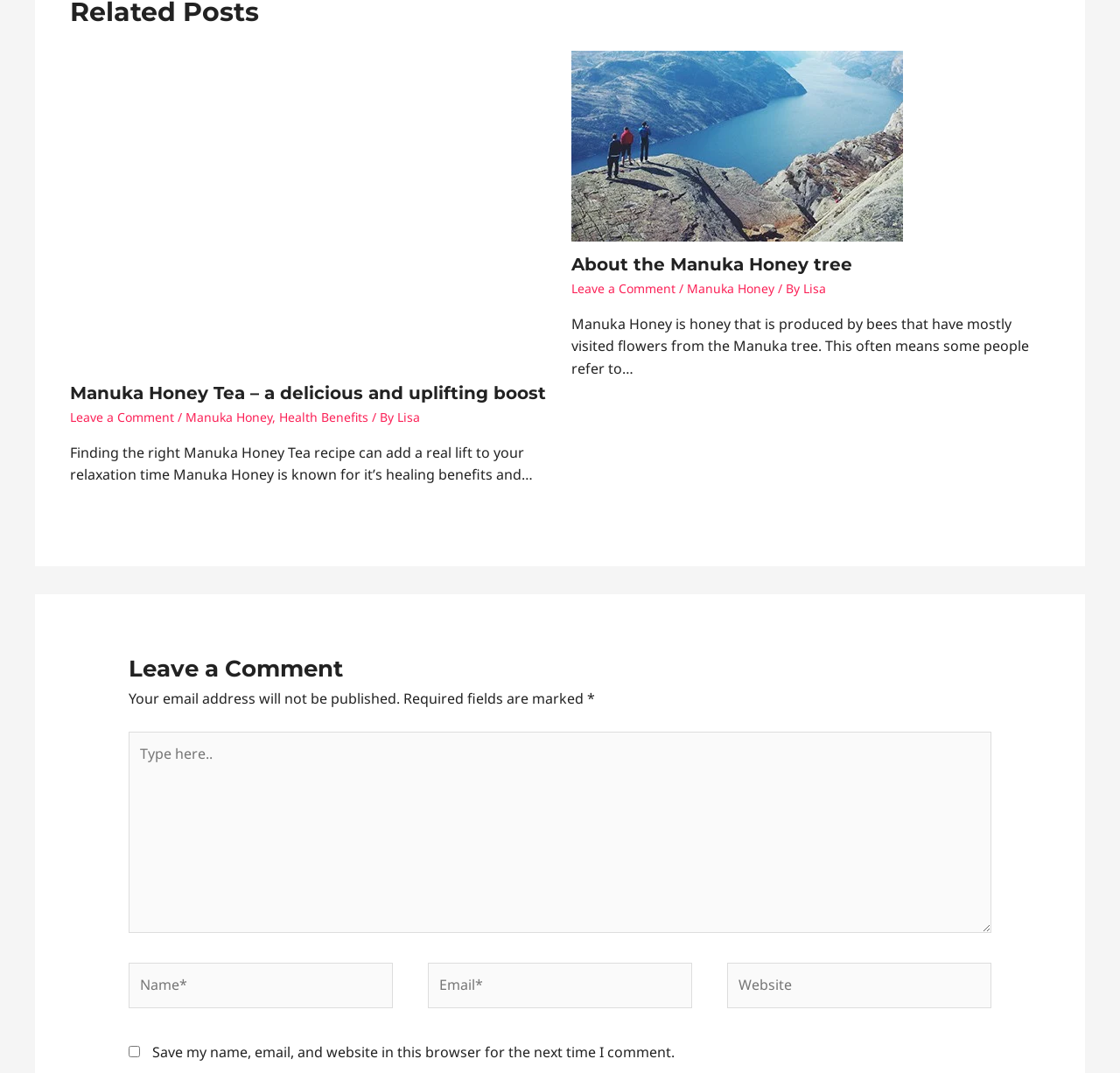Find the bounding box coordinates of the element's region that should be clicked in order to follow the given instruction: "Click on the 'Read more about Manuka Honey Tea – a delicious and uplifting boost' link". The coordinates should consist of four float numbers between 0 and 1, i.e., [left, top, right, bottom].

[0.062, 0.186, 0.49, 0.204]